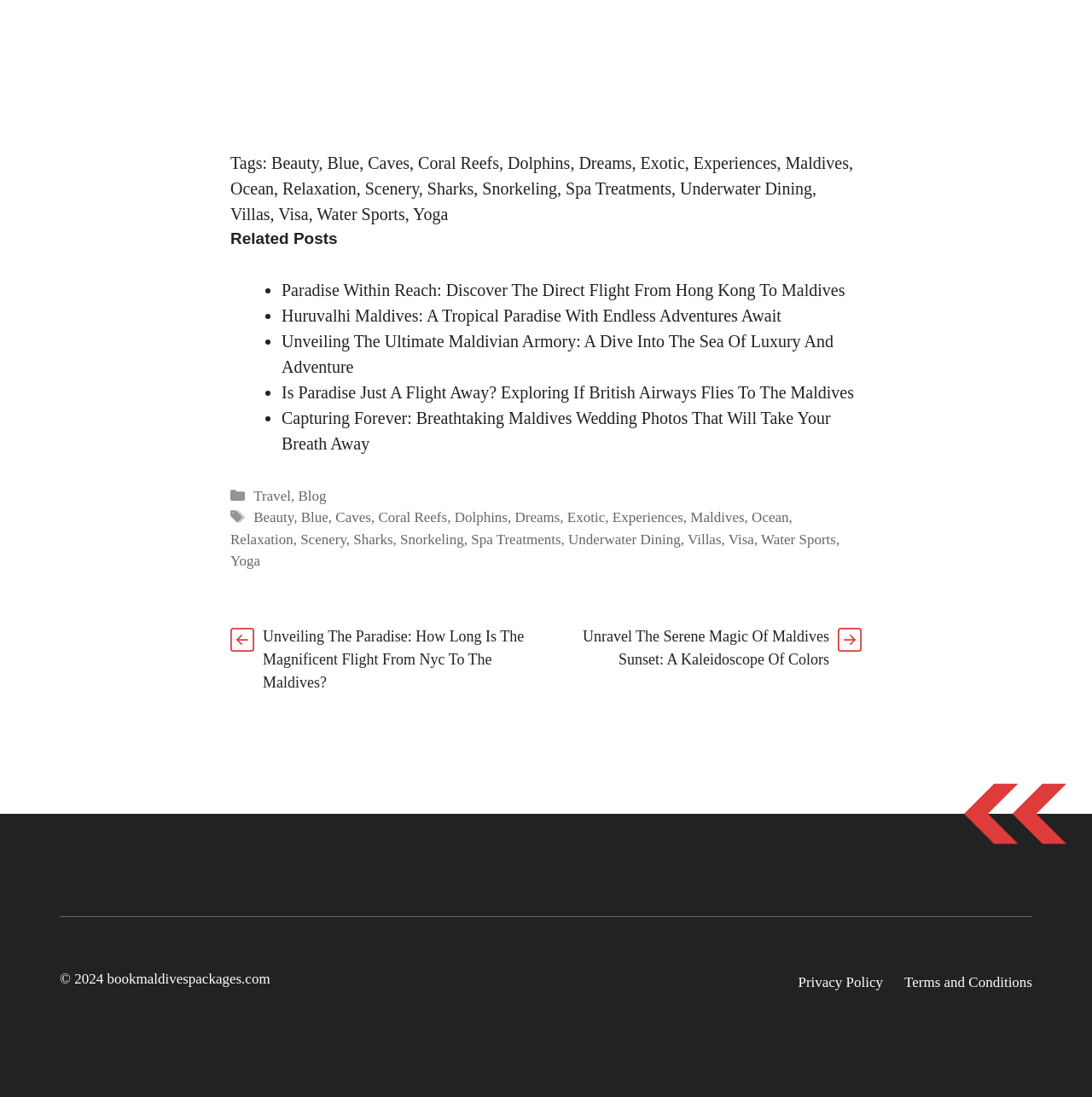Give a one-word or short phrase answer to the question: 
What is the topic of the related post 'Paradise Within Reach: Discover The Direct Flight From Hong Kong To Maldives'?

Maldives